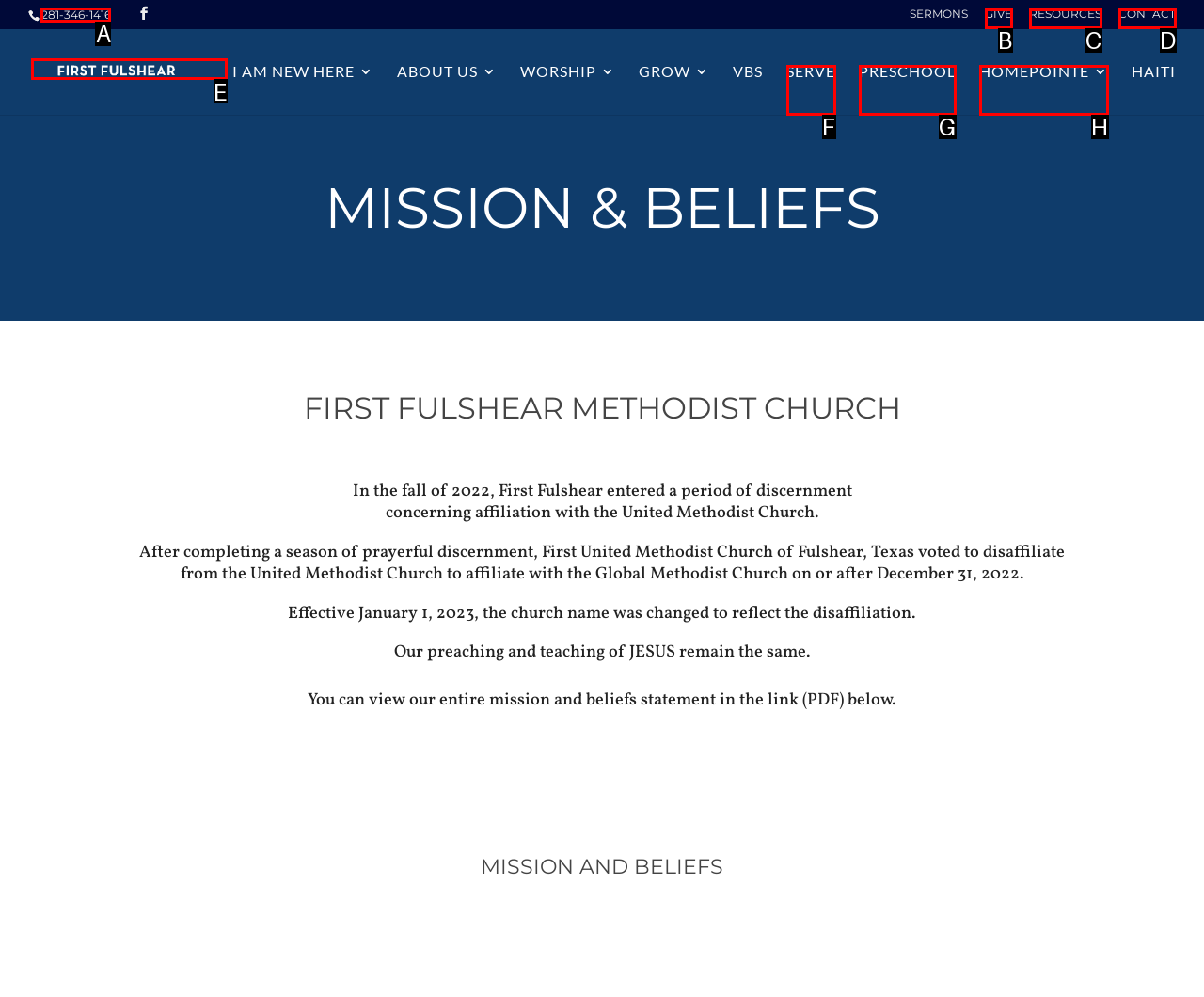From the given choices, which option should you click to complete this task: Call the church? Answer with the letter of the correct option.

A